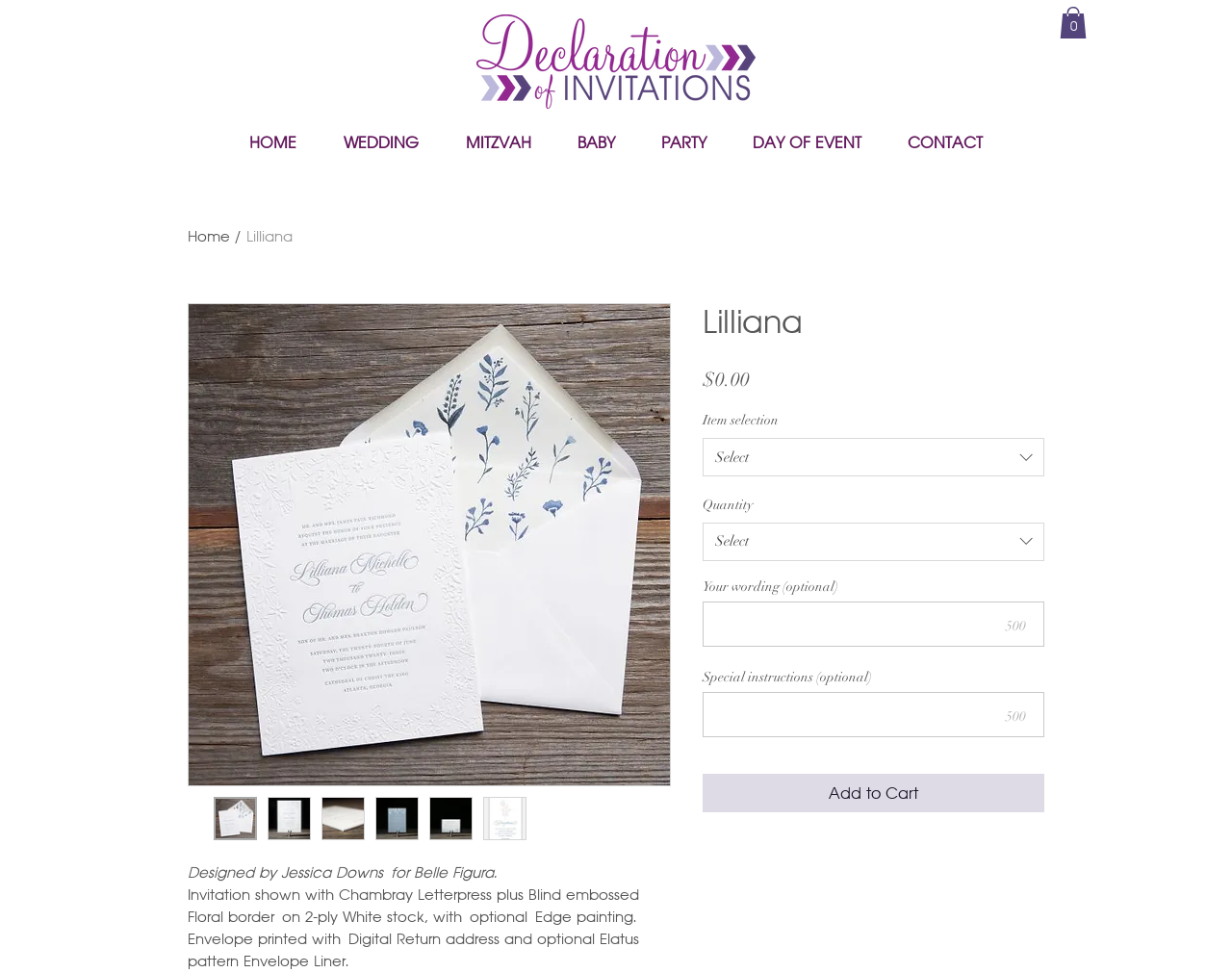Bounding box coordinates are specified in the format (top-left x, top-left y, bottom-right x, bottom-right y). All values are floating point numbers bounded between 0 and 1. Please provide the bounding box coordinate of the region this sentence describes: parent_node: MAY 15, 2024

None